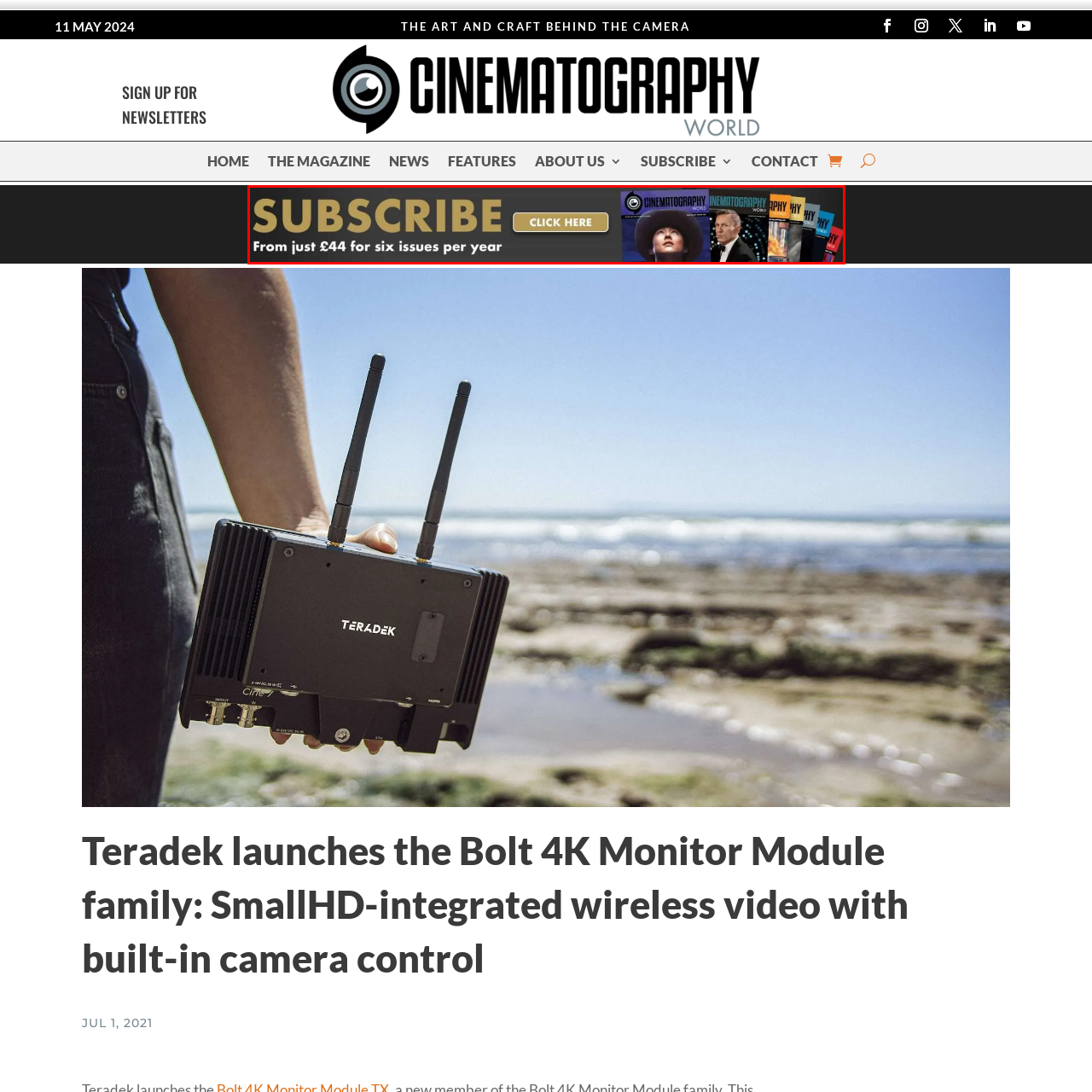Examine the area within the red bounding box and answer the following question using a single word or phrase:
What is the purpose of the clickable button?

To facilitate immediate response